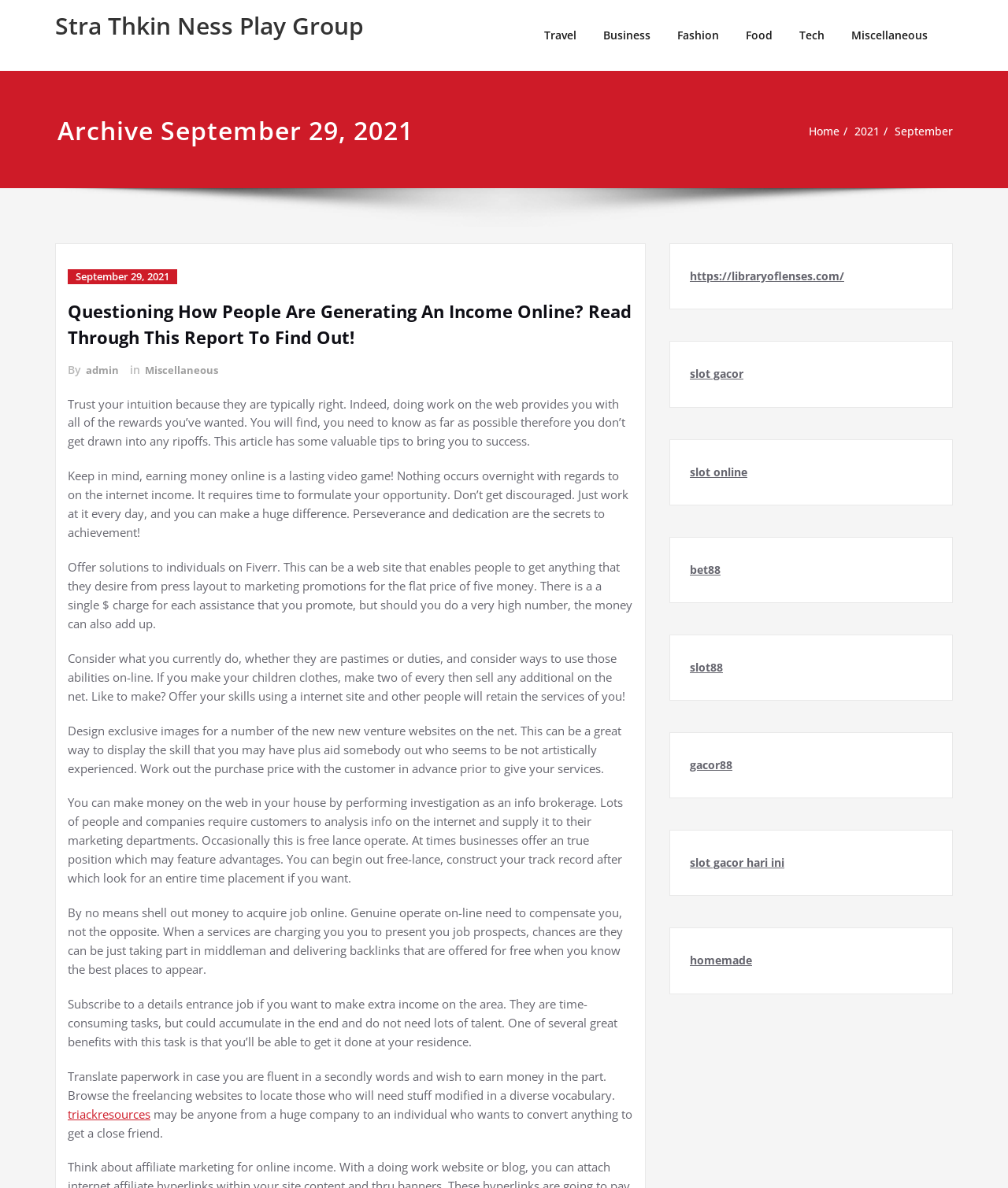Can you find the bounding box coordinates of the area I should click to execute the following instruction: "Click on 'Travel'"?

[0.527, 0.0, 0.585, 0.06]